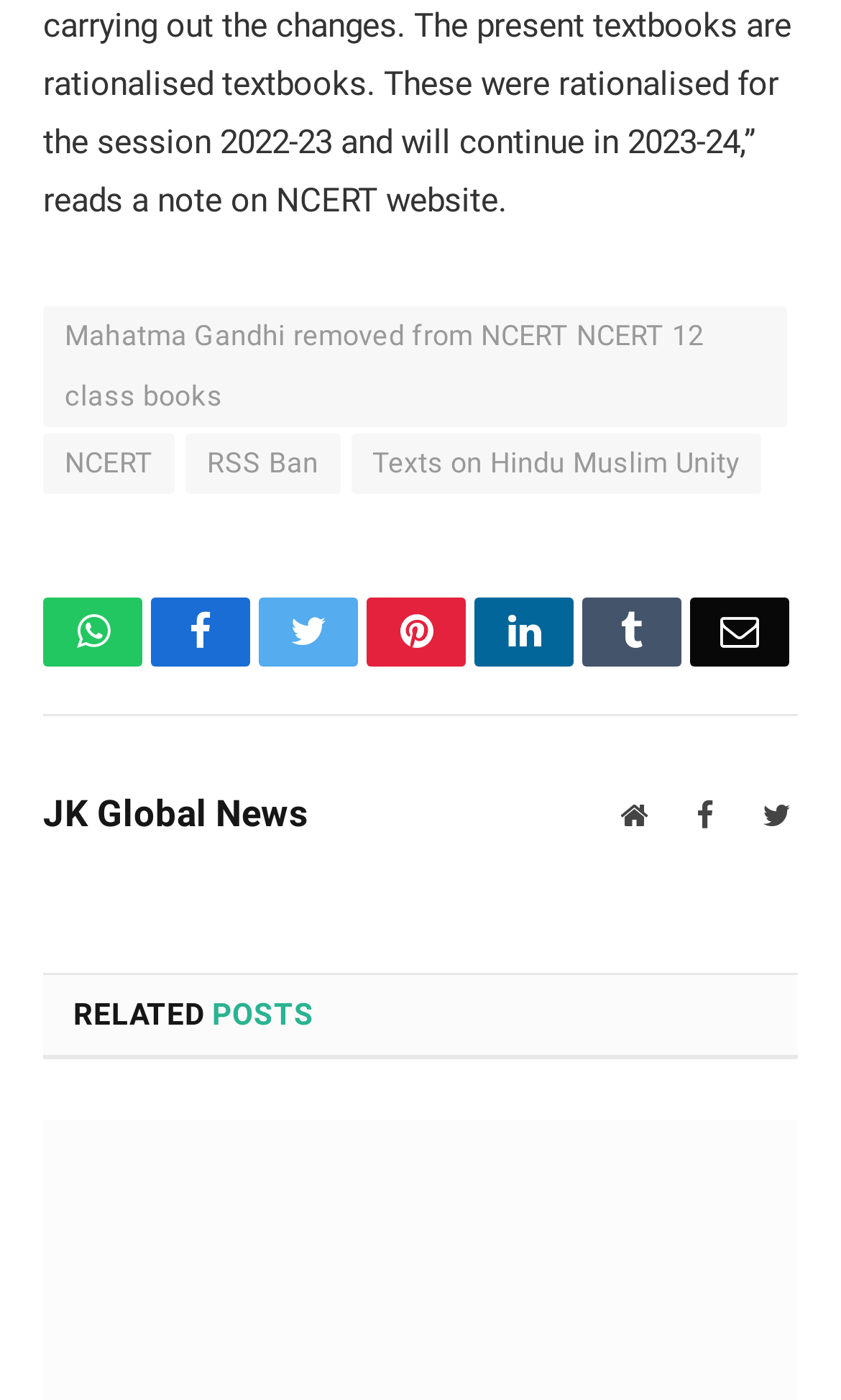Identify the bounding box coordinates of the clickable section necessary to follow the following instruction: "Visit JK Global News". The coordinates should be presented as four float numbers from 0 to 1, i.e., [left, top, right, bottom].

[0.051, 0.565, 0.367, 0.602]